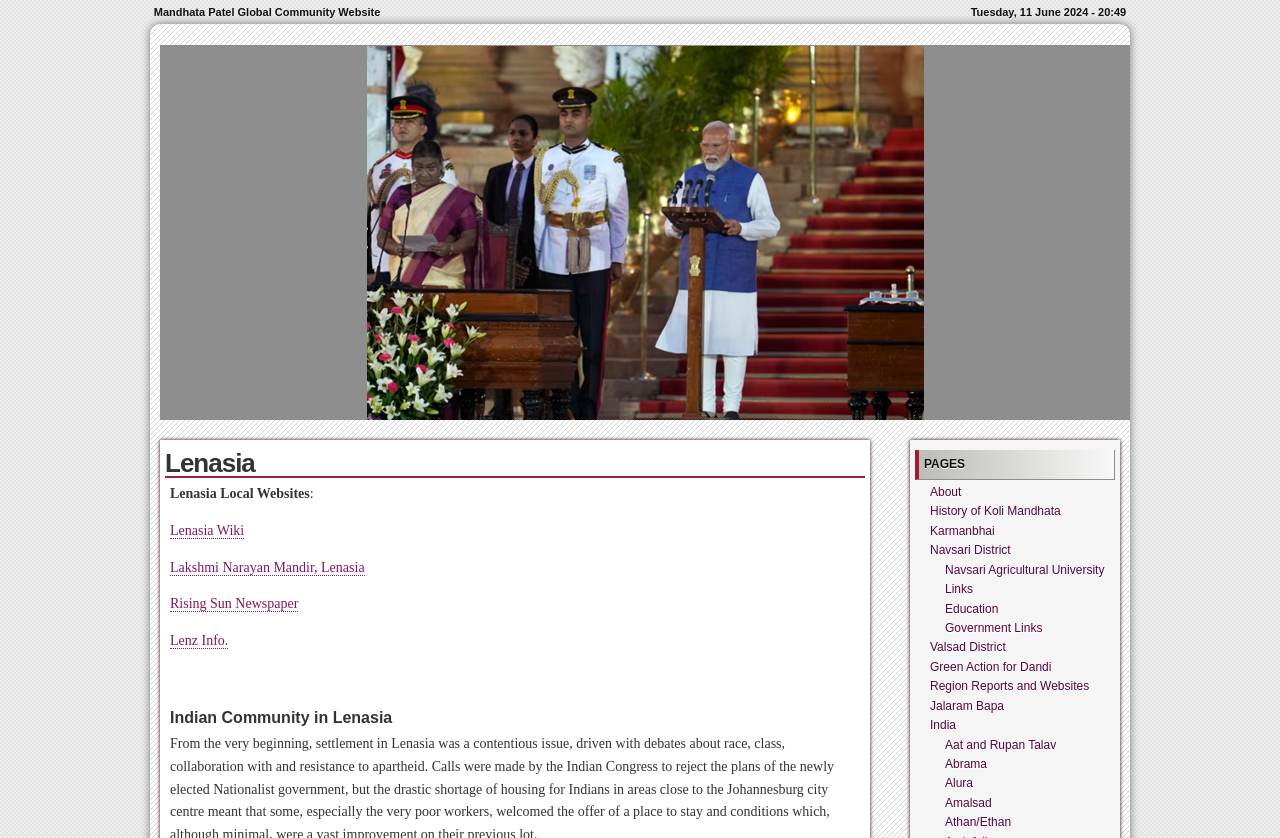Provide your answer to the question using just one word or phrase: What is the current date and time?

Tuesday, 11 June 2024 - 20:49